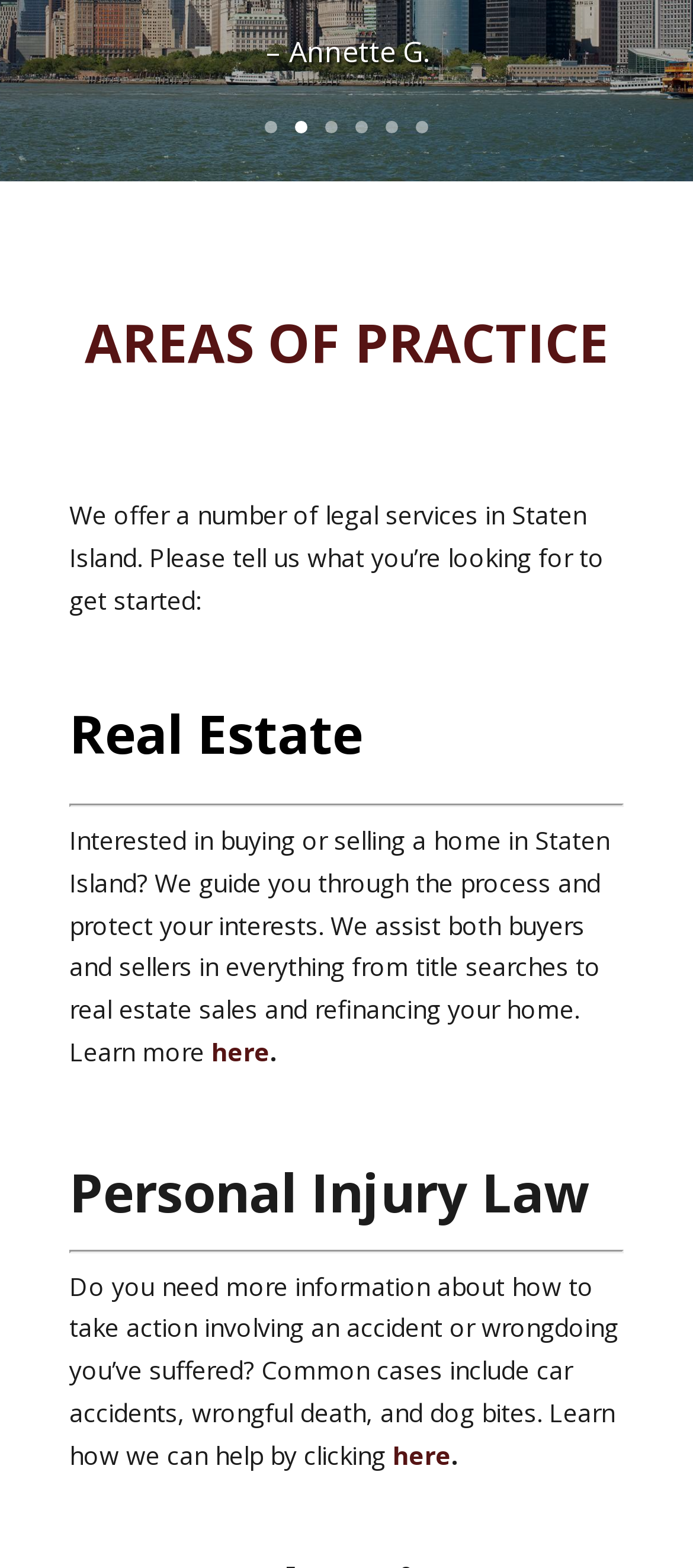Determine the bounding box coordinates of the clickable region to carry out the instruction: "Get information about personal injury law".

[0.1, 0.736, 0.851, 0.783]